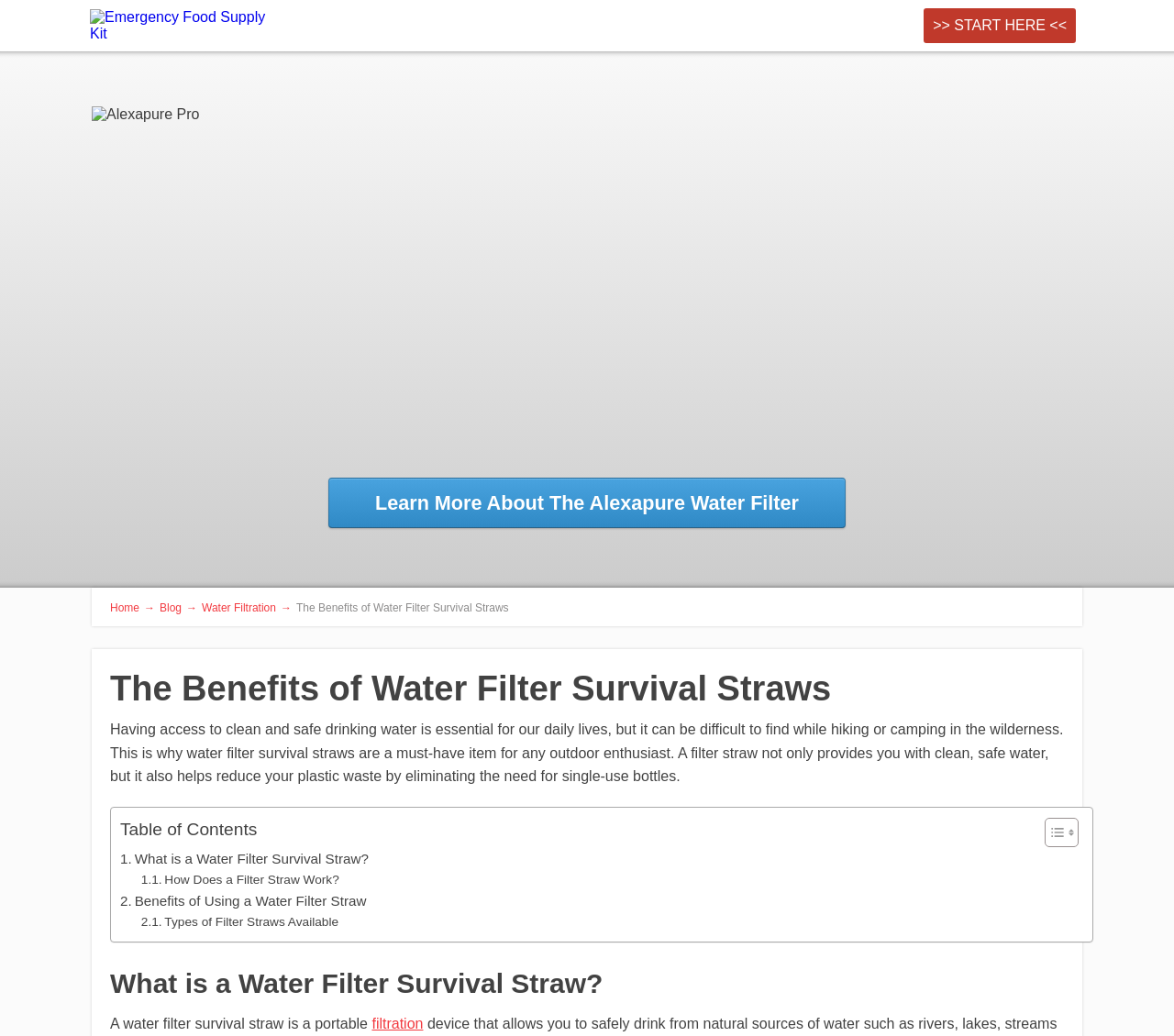Pinpoint the bounding box coordinates of the clickable area necessary to execute the following instruction: "Toggle the table of content". The coordinates should be given as four float numbers between 0 and 1, namely [left, top, right, bottom].

[0.878, 0.788, 0.915, 0.818]